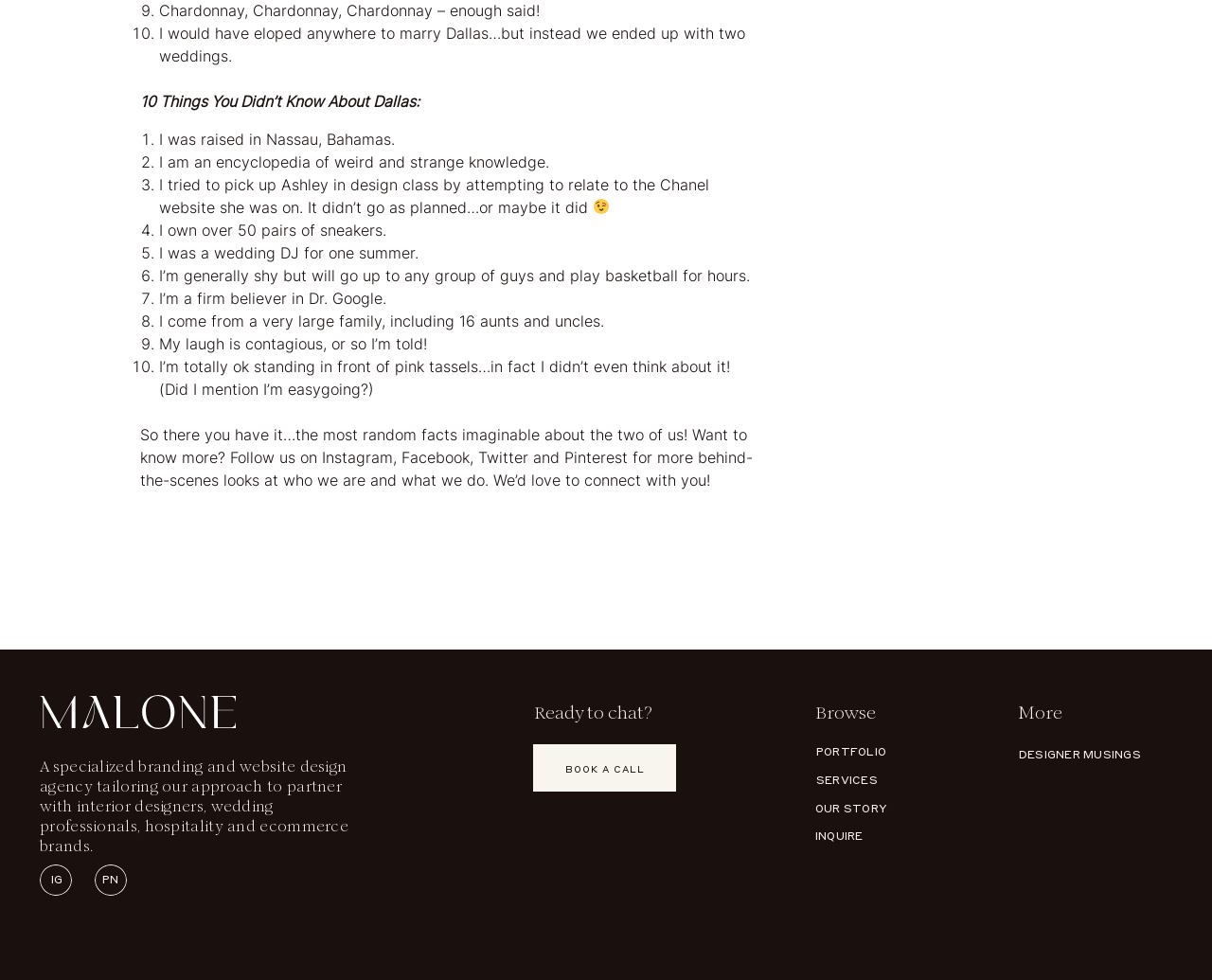Determine the bounding box coordinates of the region that needs to be clicked to achieve the task: "Browse the portfolio".

[0.673, 0.759, 0.749, 0.772]